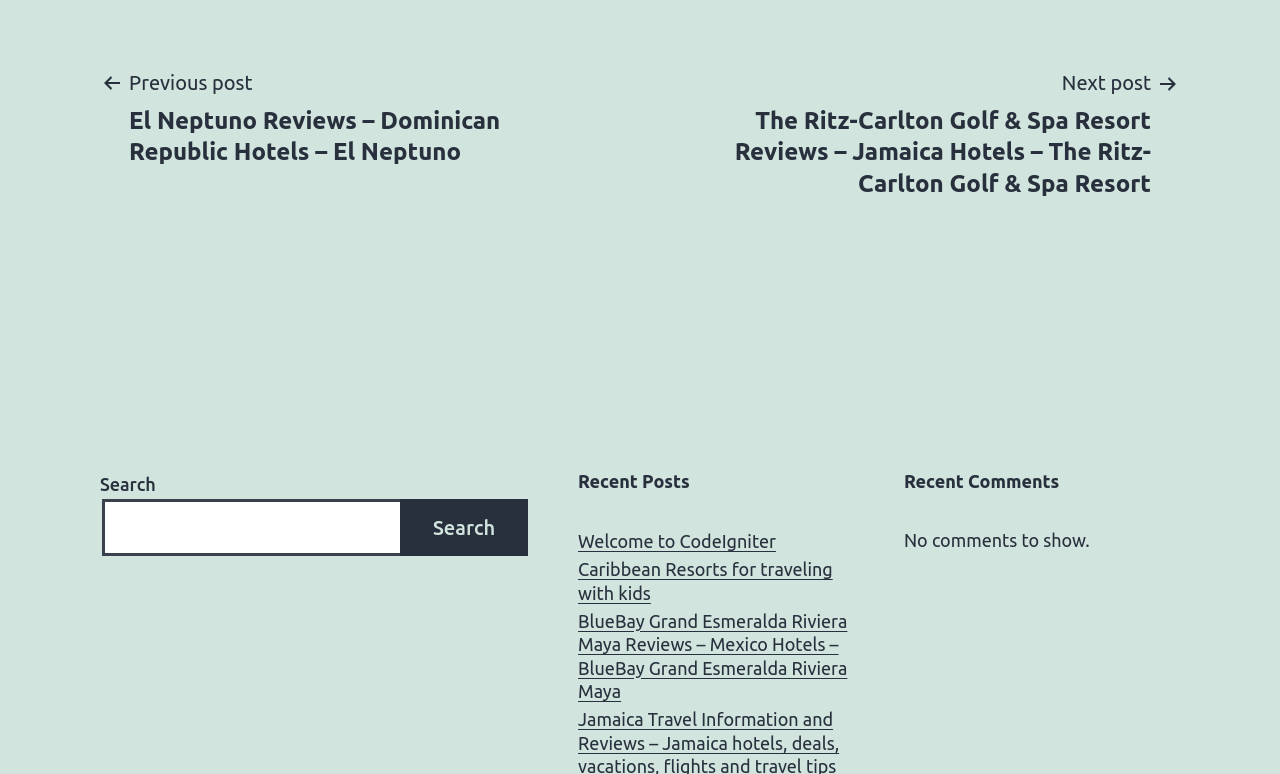What is the previous post?
Using the visual information from the image, give a one-word or short-phrase answer.

El Neptuno Reviews